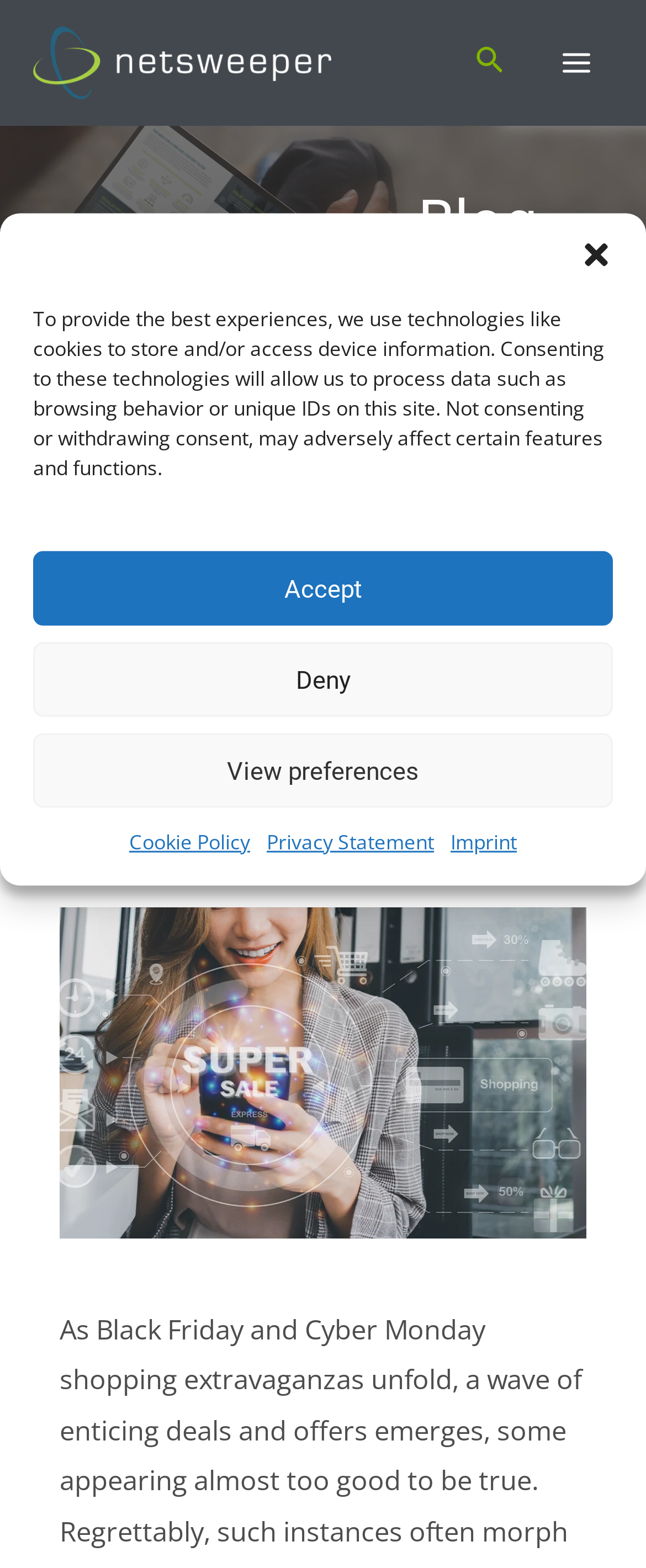What is the topic of the article?
Please use the image to provide a one-word or short phrase answer.

Online shopping scams